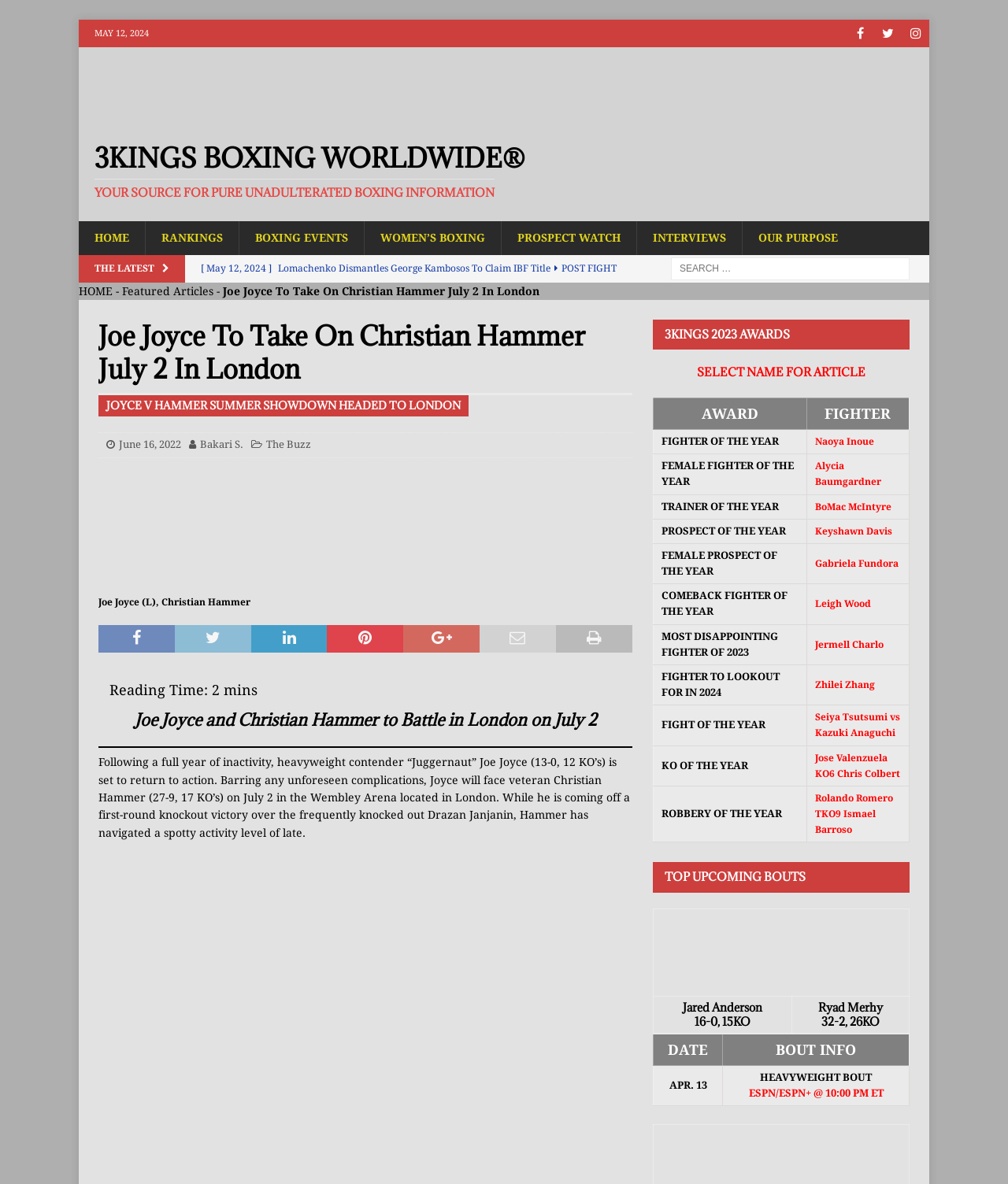Please answer the following question using a single word or phrase: 
What is the name of the boxing contender mentioned in the article?

Joe Joyce